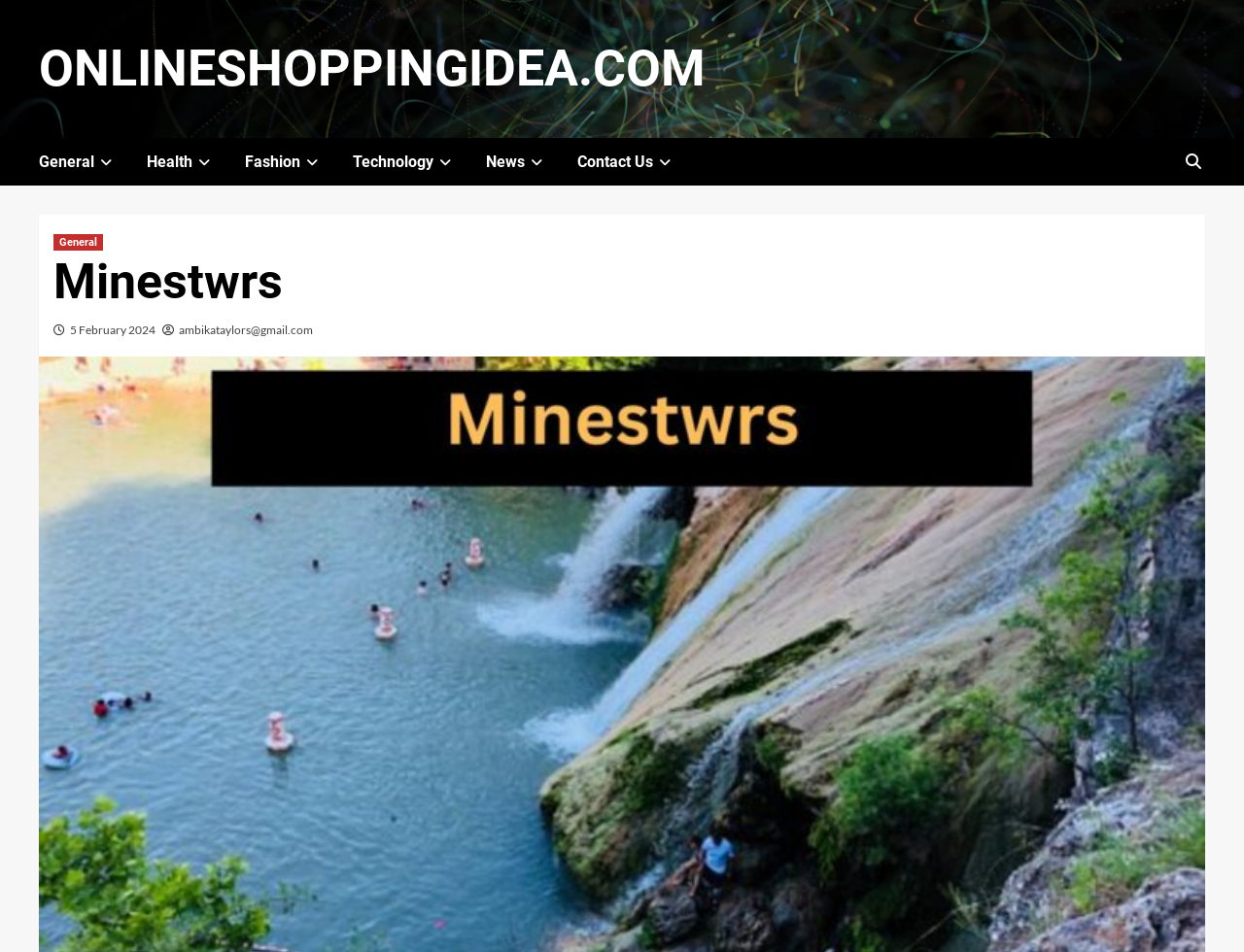Given the description of a UI element: "5 February 2024", identify the bounding box coordinates of the matching element in the webpage screenshot.

[0.056, 0.339, 0.125, 0.354]